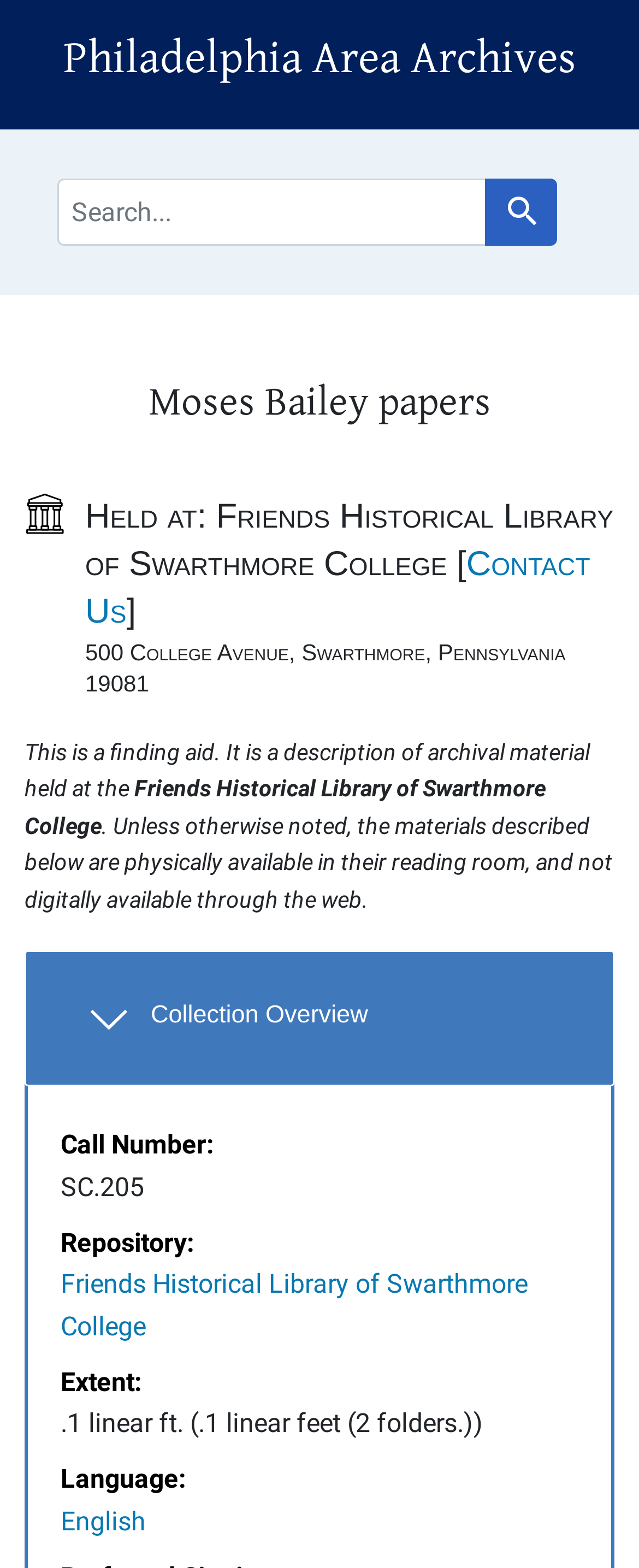Identify the bounding box coordinates for the element you need to click to achieve the following task: "Go to Philadelphia Area Archives". Provide the bounding box coordinates as four float numbers between 0 and 1, in the form [left, top, right, bottom].

[0.099, 0.021, 0.901, 0.054]